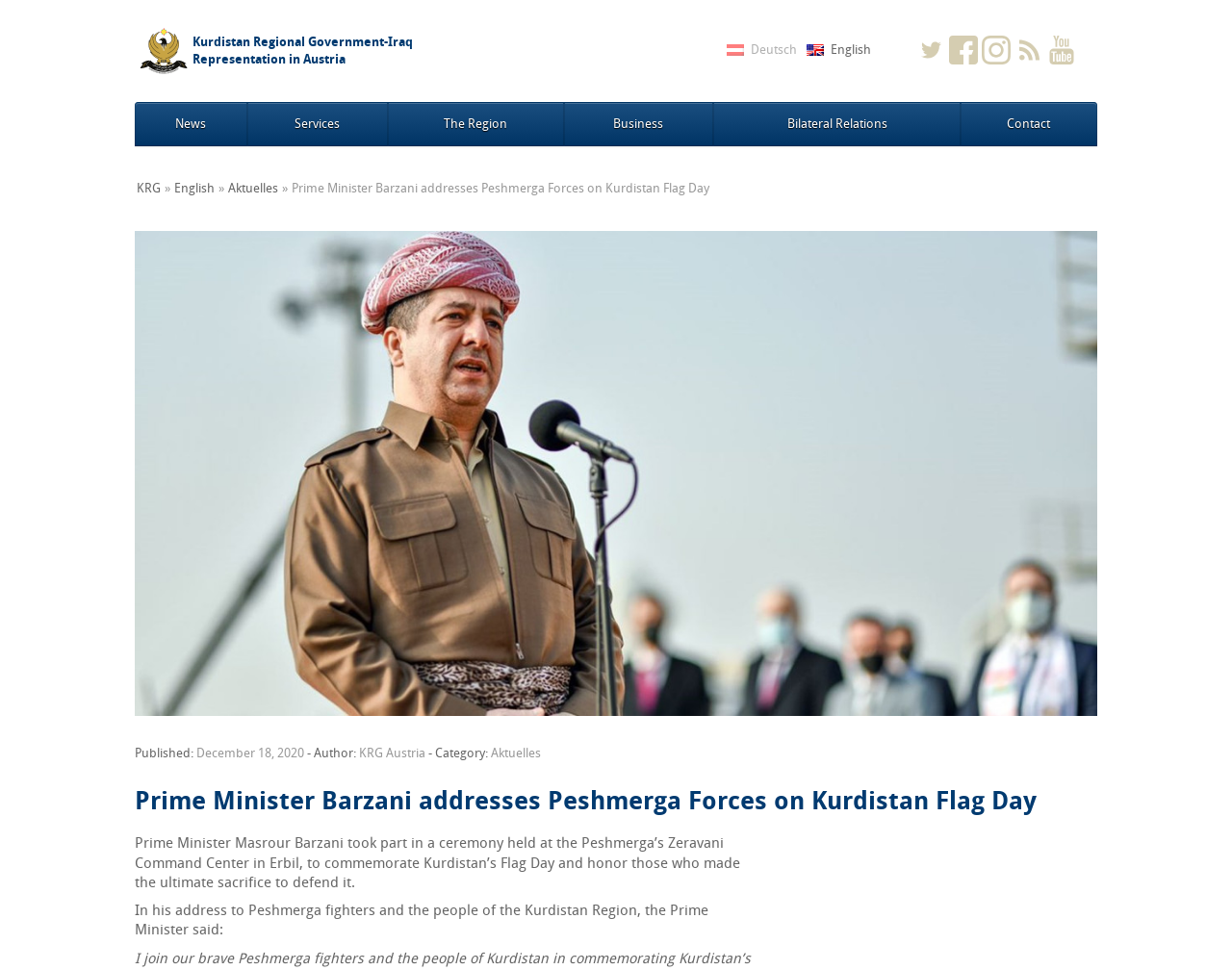Provide your answer in one word or a succinct phrase for the question: 
What is the name of the Prime Minister?

Masrour Barzani